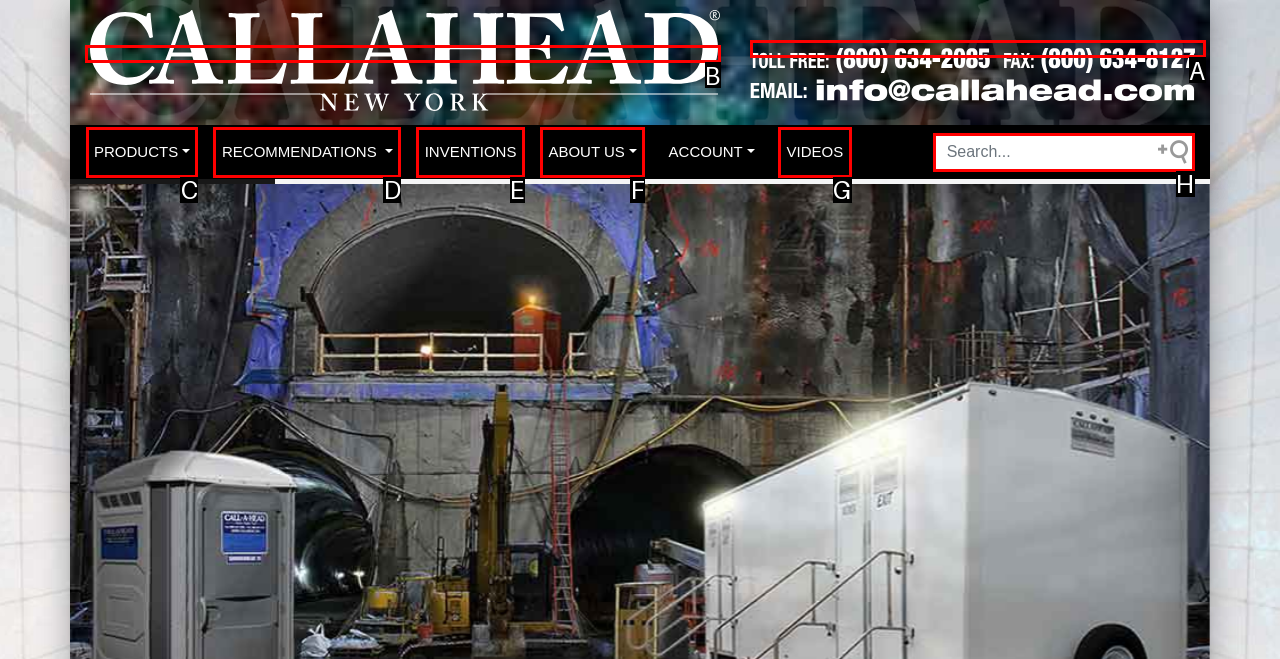Given the description: Cafe Menu, identify the HTML element that corresponds to it. Respond with the letter of the correct option.

None